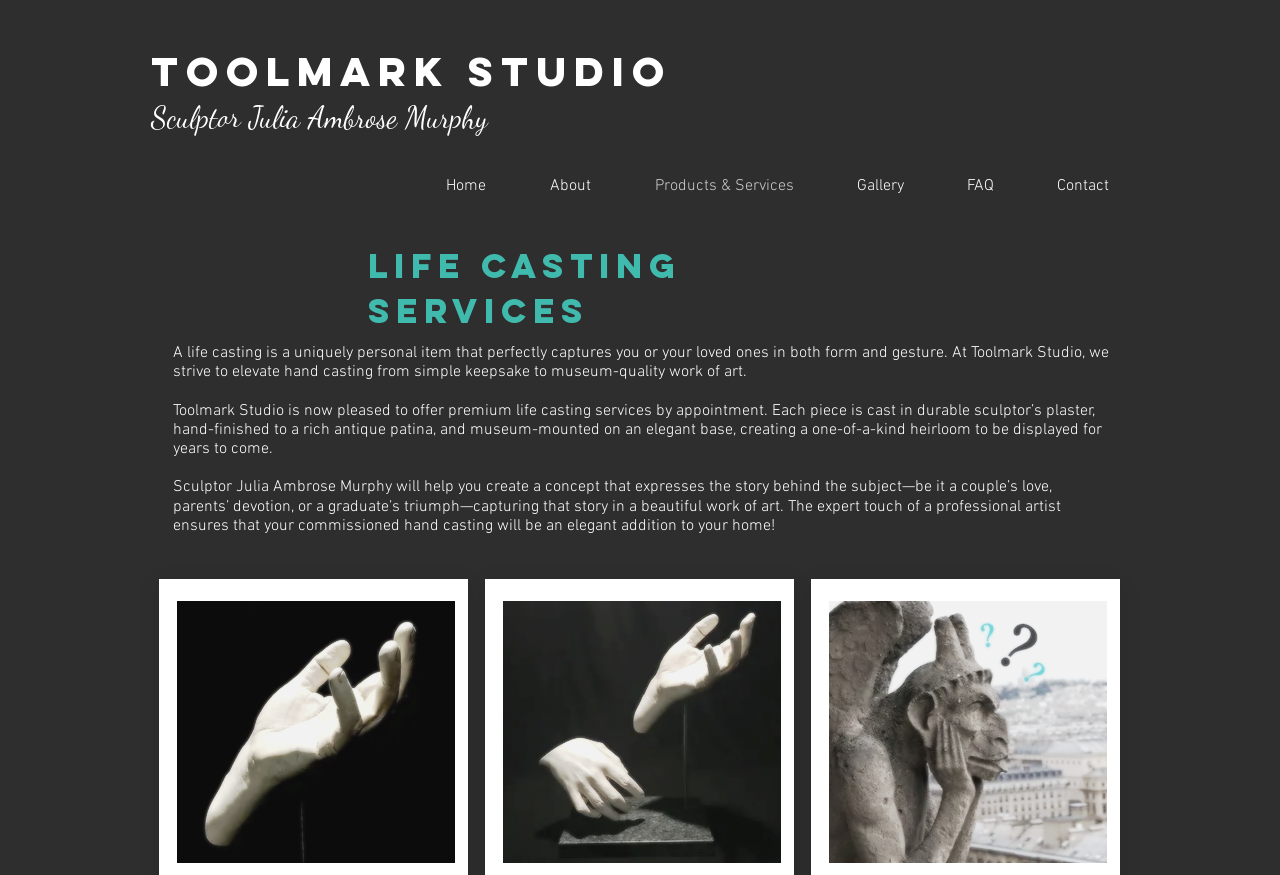Create an in-depth description of the webpage, covering main sections.

The webpage is about Life Casting Services provided by Toolmark Studio. At the top, there is a heading "TOOLMARK STUDIo" with a link to the studio's homepage. Below it, there is another heading "Sculptor Julia Ambrose Murphy" which indicates the artist behind the studio.

On the top-right side, there is a navigation menu labeled "Site" with six links: "Home", "About", "Products & Services", "Gallery", "FAQ", and "Contact". These links are aligned horizontally and take up about half of the screen width.

Below the navigation menu, there is a heading "Life Casting Services" which is followed by three paragraphs of text. The text describes what life casting is, the services offered by Toolmark Studio, and how the sculptor Julia Ambrose Murphy can help create a unique piece of art.

Below the text, there are three images aligned horizontally, each with a link to a photo. The images take up about two-thirds of the screen width and are positioned near the bottom of the page. The images are likely examples of life casting artwork created by the studio.